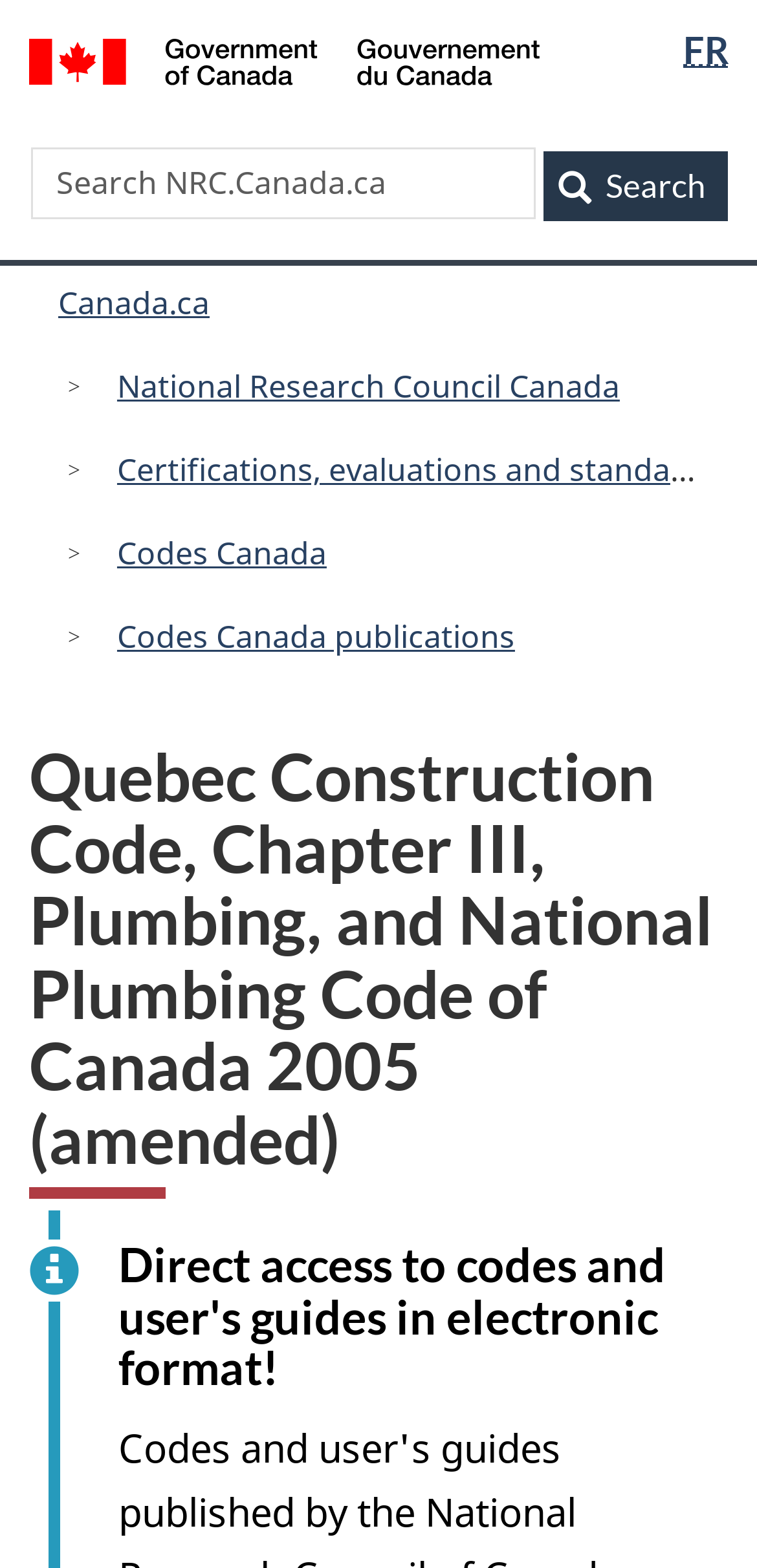Can you give a detailed response to the following question using the information from the image? What is the language of the webpage?

I determined this by looking at the language selection options at the top of the page, which include 'FR' with an abbreviation for 'Français', indicating that French is also an available language.